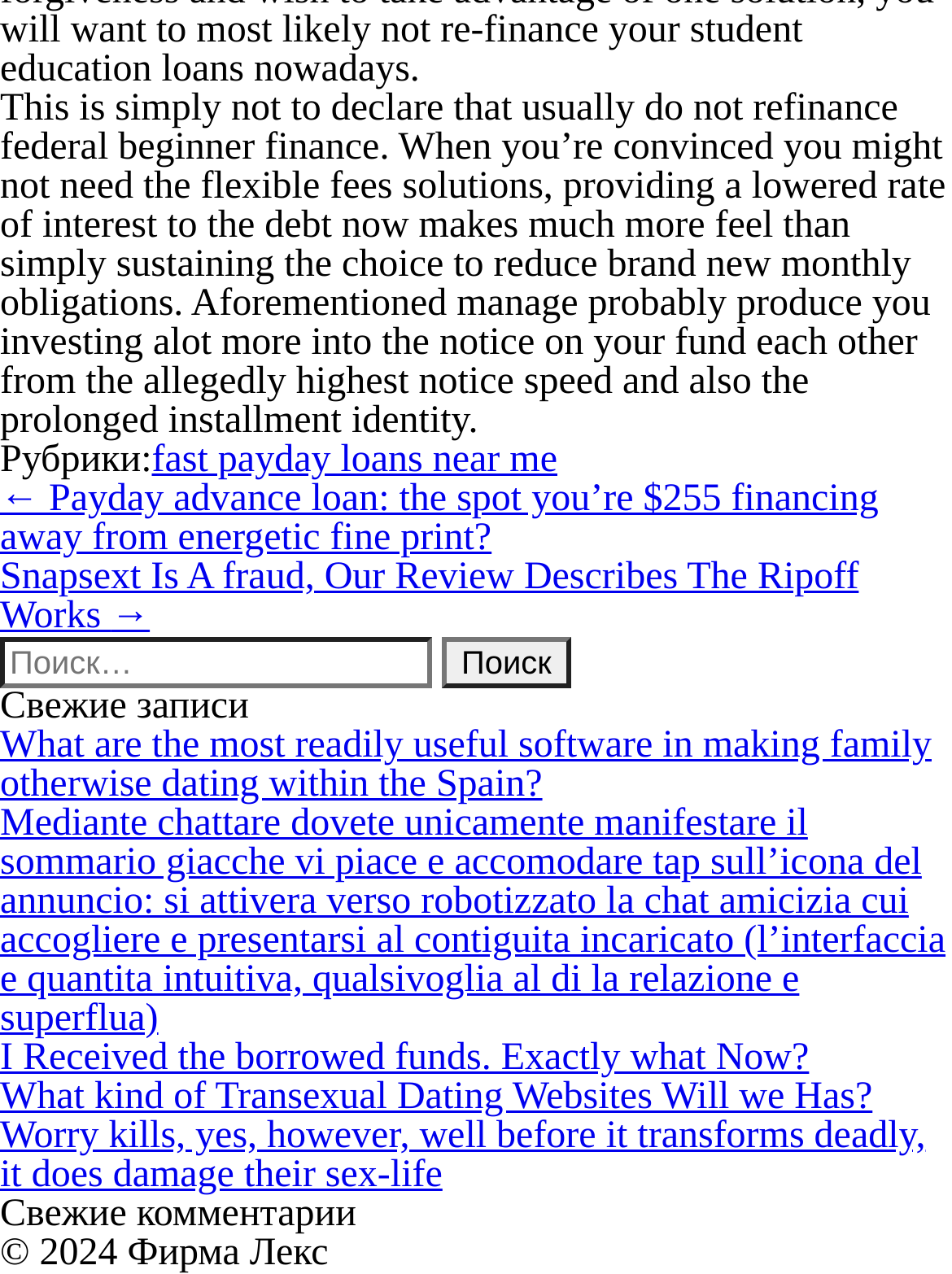Please determine the bounding box coordinates for the element that should be clicked to follow these instructions: "Read 'I Received the borrowed funds. Exactly what Now?'".

[0.0, 0.814, 0.85, 0.847]